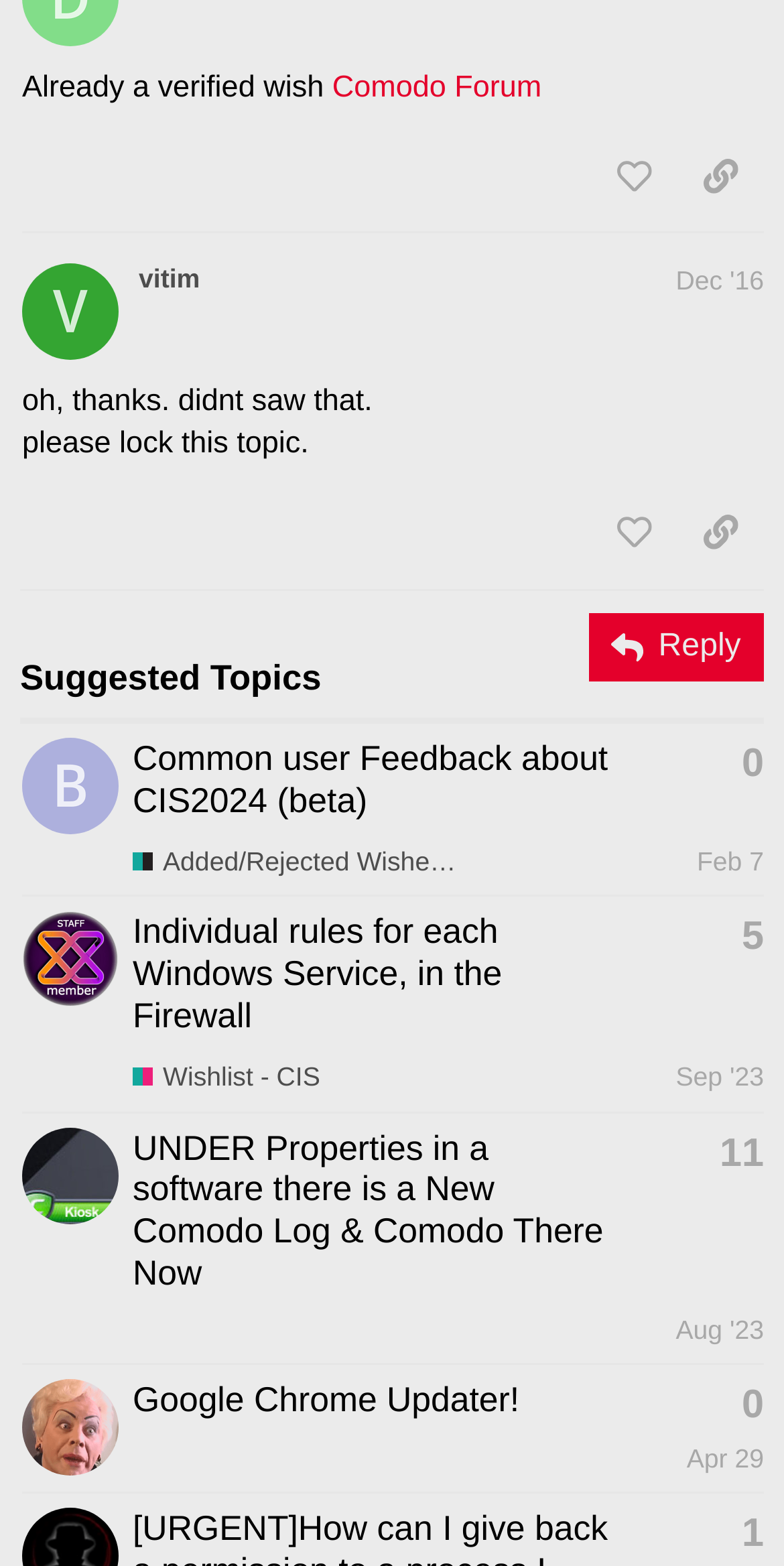What is the text of the button below the post by vitim?
Deliver a detailed and extensive answer to the question.

I found the post by vitim and looked at the buttons below it, and found the button with the text 'like this post'.